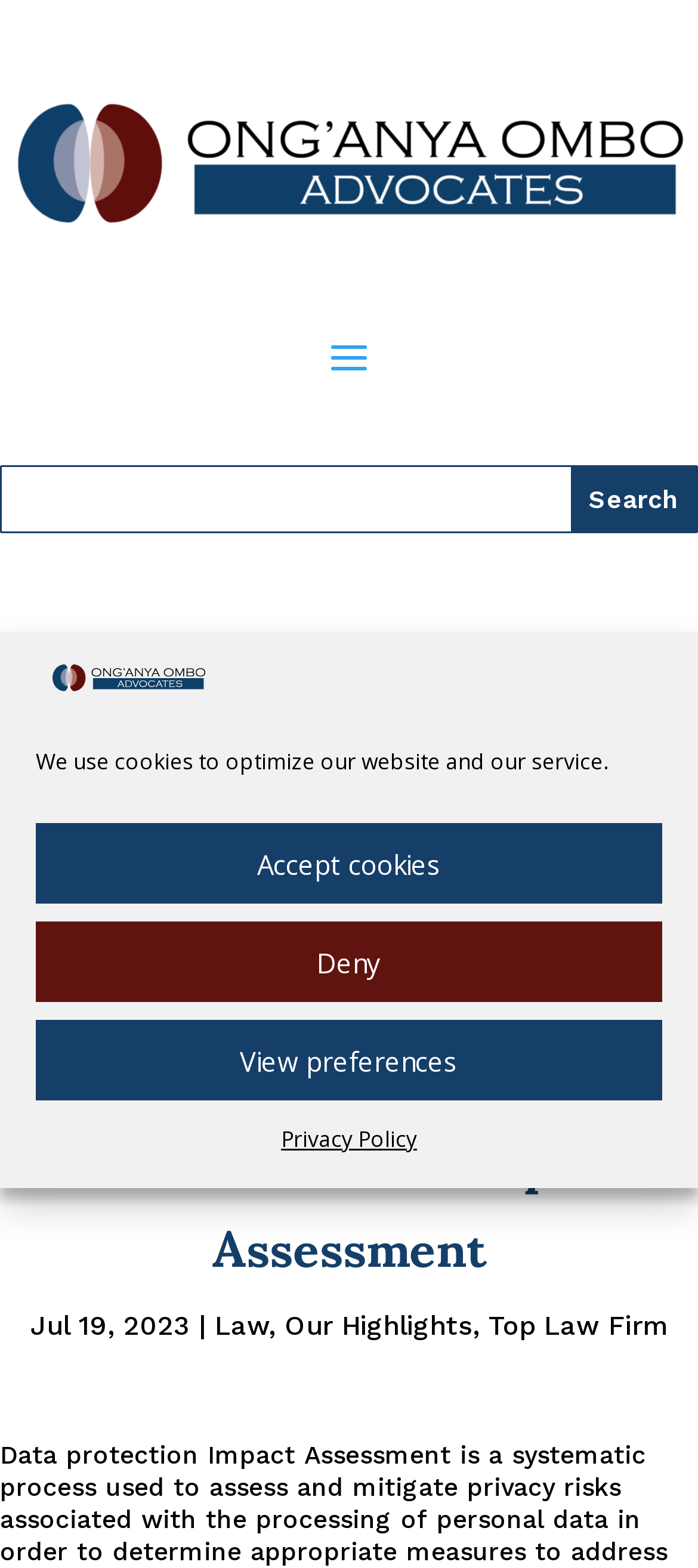Answer the question using only one word or a concise phrase: What is the date mentioned on the webpage?

Jul 19, 2023